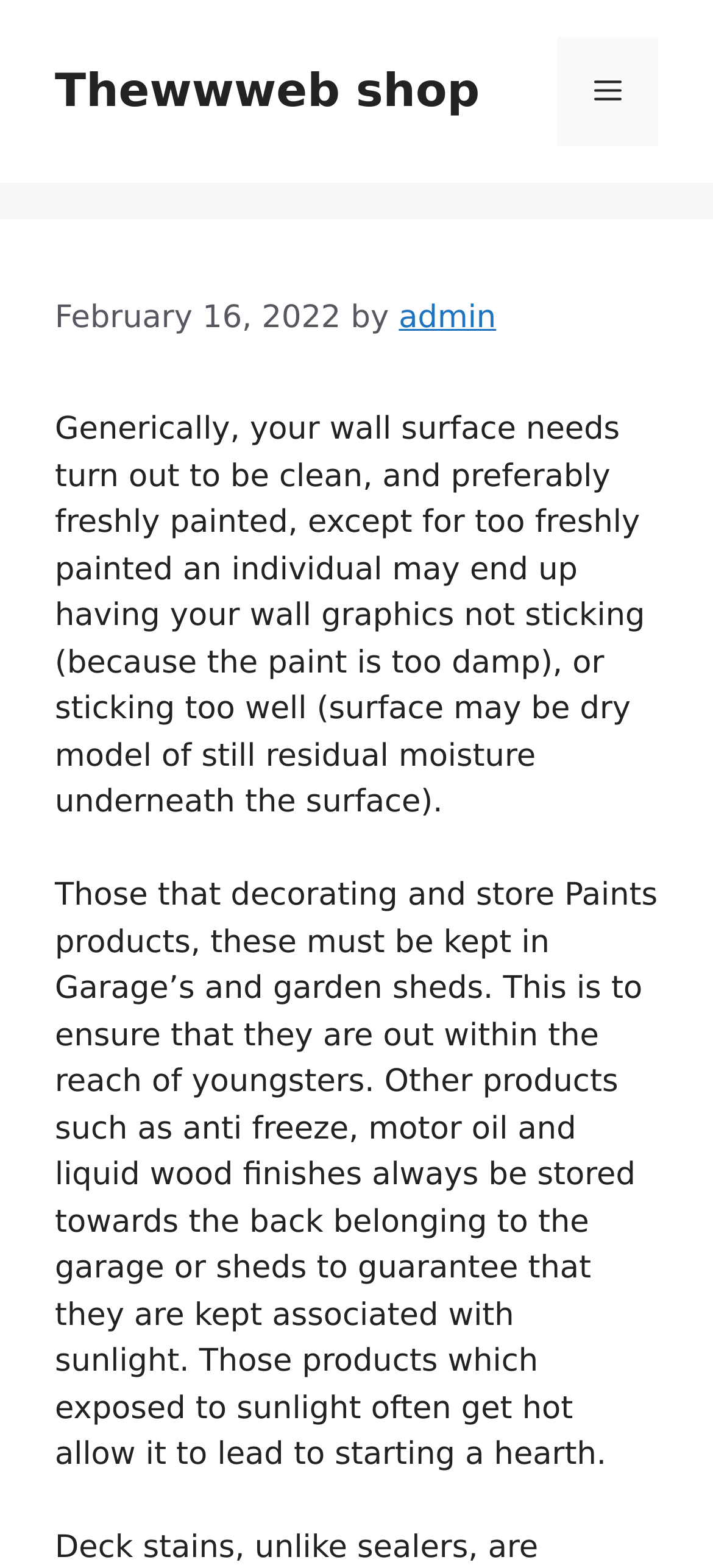Look at the image and write a detailed answer to the question: 
Why should some products be stored away from sunlight?

I found this information by reading the static text in the webpage, which explains that products such as anti freeze, motor oil, and liquid wood finishes should be stored away from sunlight because they can get hot and lead to starting a fire.